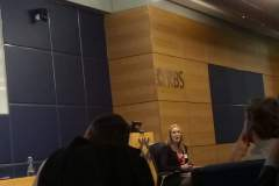Refer to the image and provide an in-depth answer to the question:
Is the speaker standing or seated?

According to the caption, the speaker, Danielle Brown, is seated while engaging with the audience, indicating a more informal and interactive presentation style.